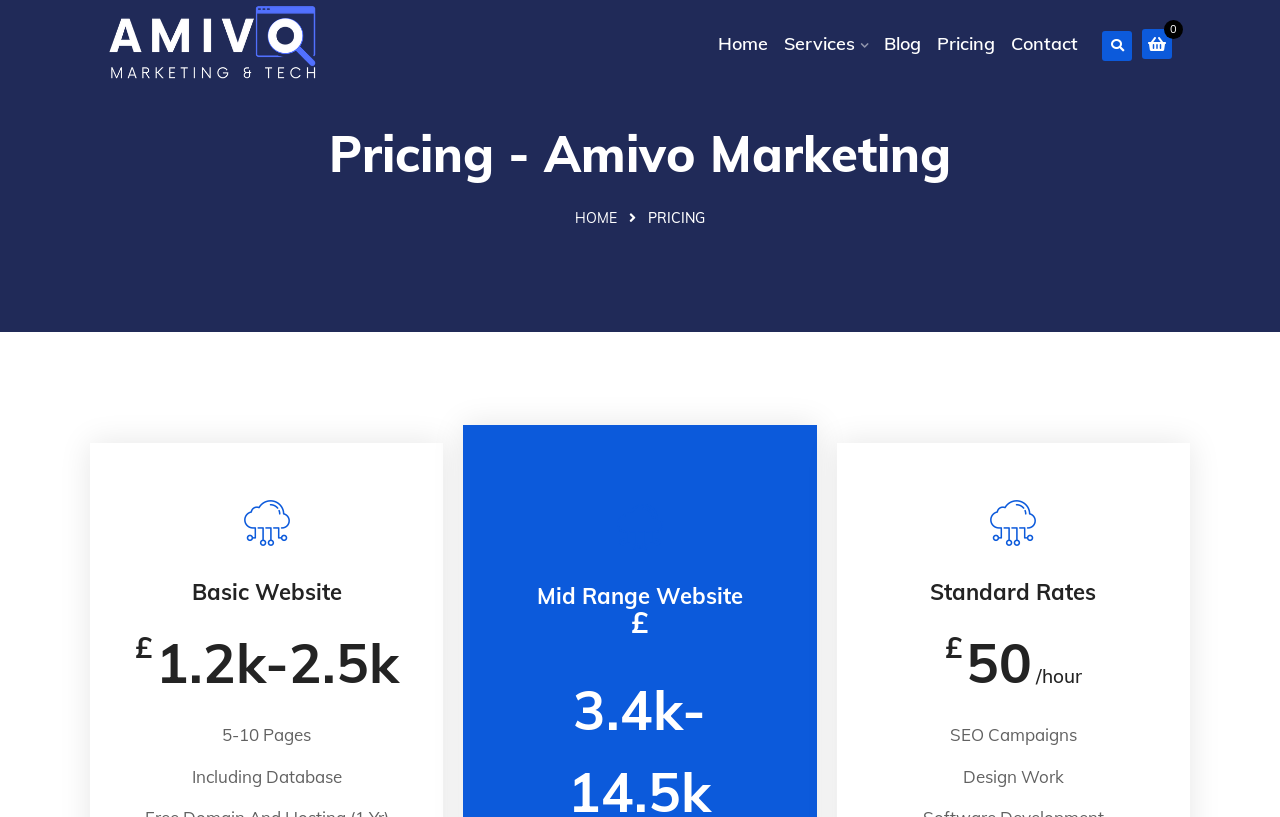What is included in the Basic Website?
Using the image, provide a concise answer in one word or a short phrase.

Database